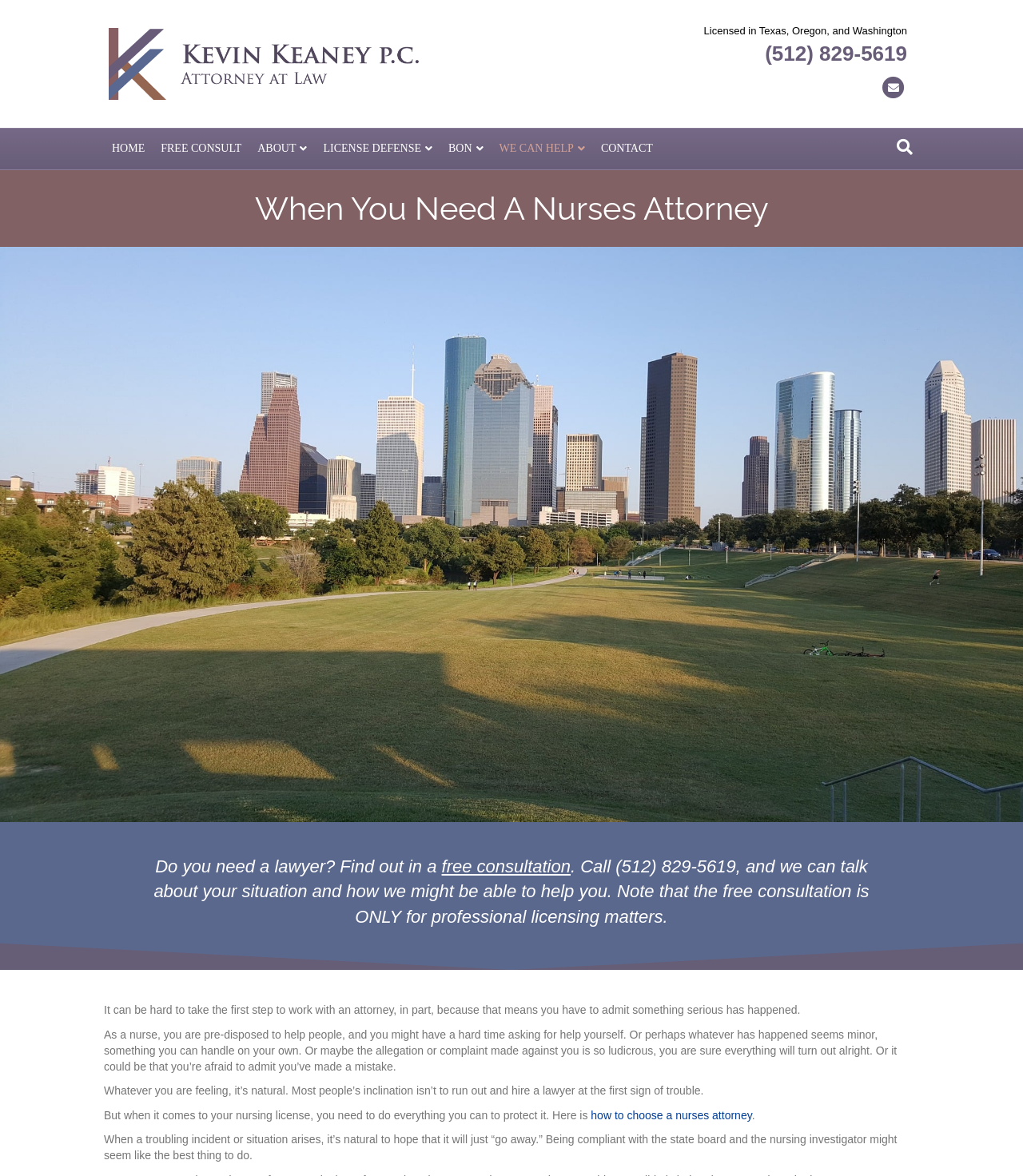Answer this question in one word or a short phrase: What is the purpose of the free consultation?

To discuss your situation